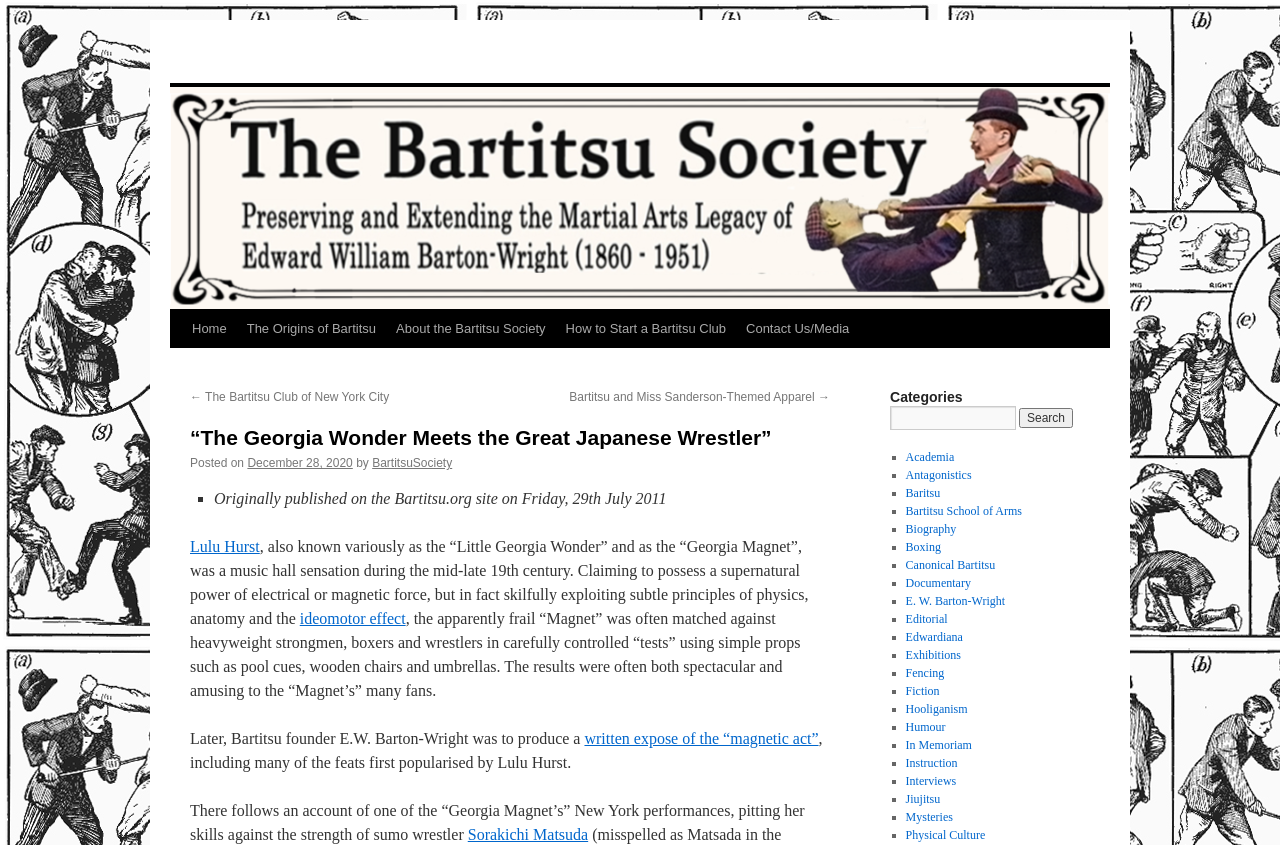Determine the bounding box for the UI element that matches this description: "About Us".

None